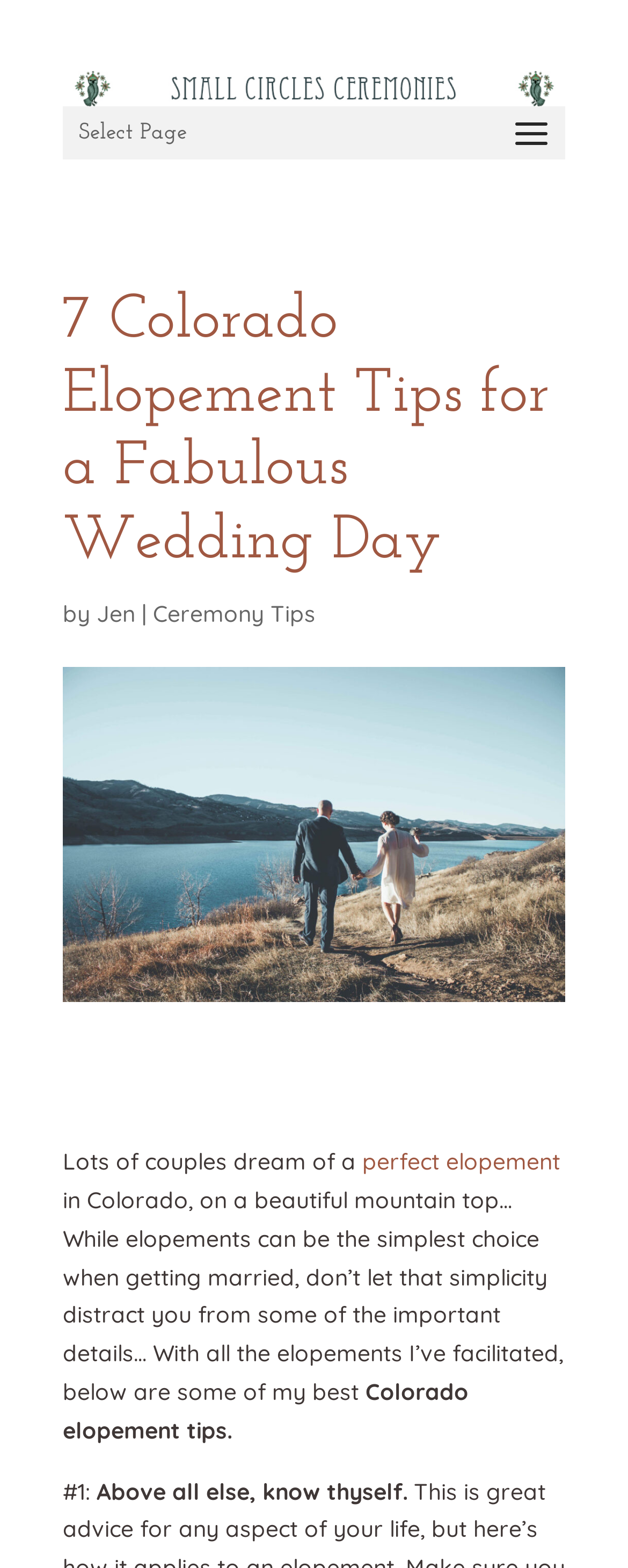What is the first tip mentioned in the article?
Using the image, elaborate on the answer with as much detail as possible.

I found the answer by looking at the static text element with the text '#1:' followed by the text 'Above all else, know thyself.', which suggests that it is the first tip mentioned in the article.